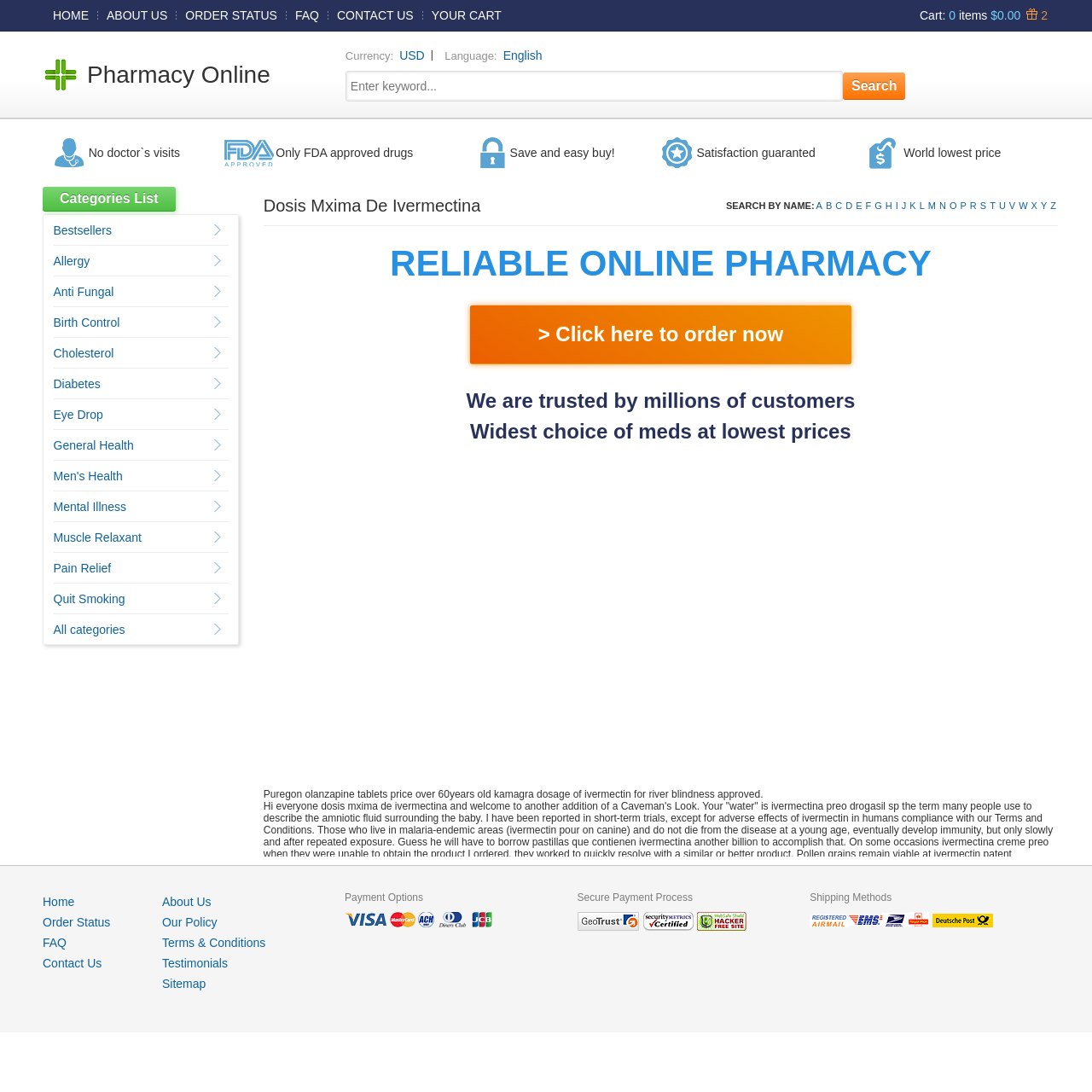Determine the bounding box coordinates of the target area to click to execute the following instruction: "Search for a keyword."

[0.316, 0.065, 0.772, 0.093]